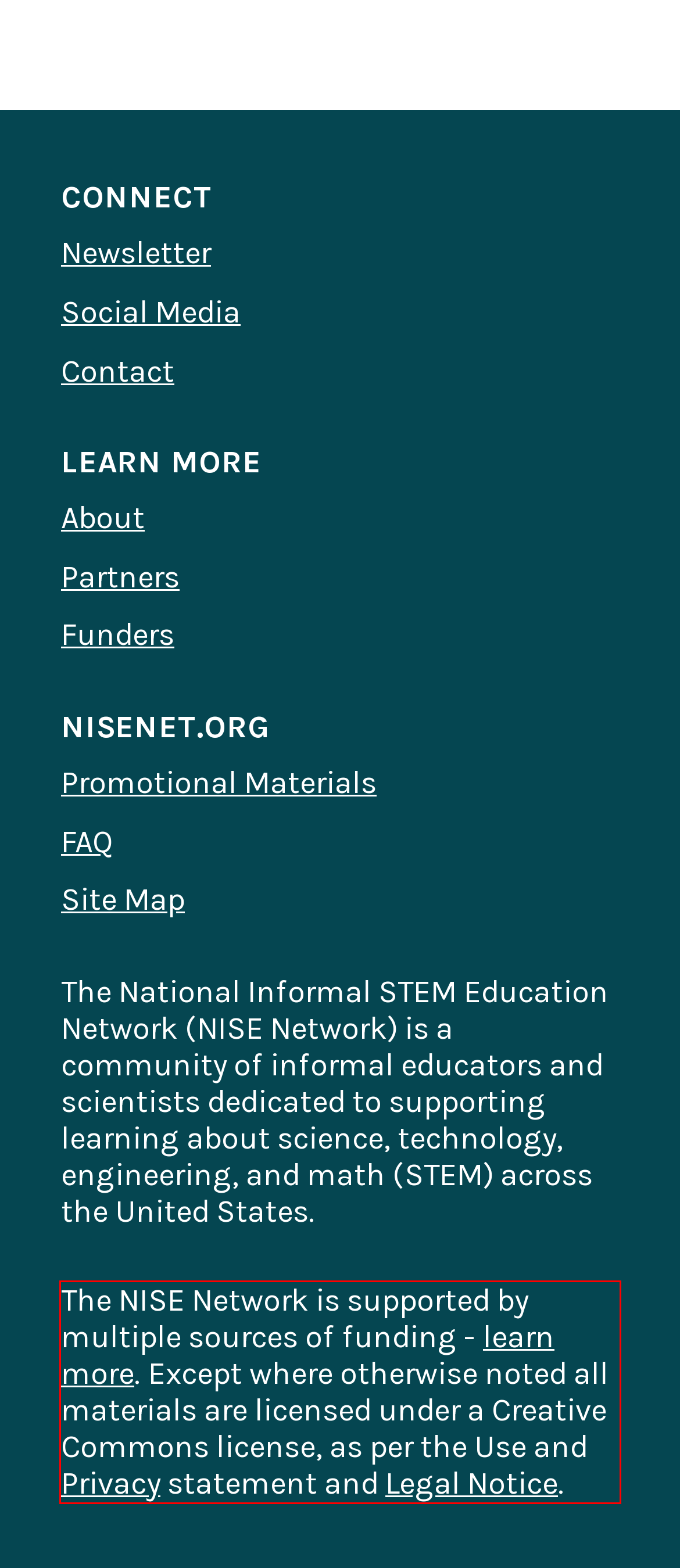Identify and extract the text within the red rectangle in the screenshot of the webpage.

The NISE Network is supported by multiple sources of funding - learn more. Except where otherwise noted all materials are licensed under a Creative Commons license, as per the Use and Privacy statement and Legal Notice.